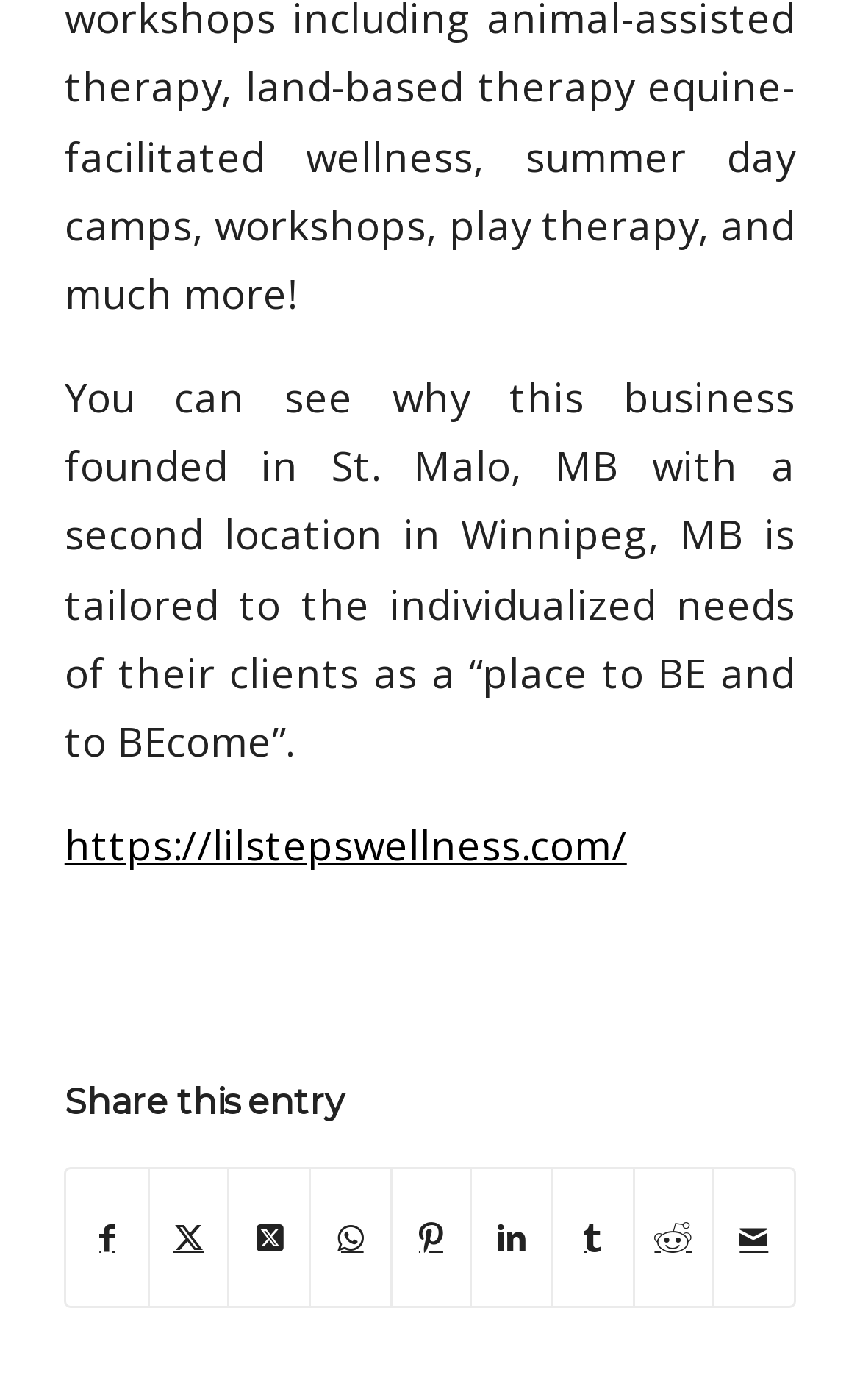Determine the bounding box coordinates of the UI element described below. Use the format (top-left x, top-left y, bottom-right x, bottom-right y) with floating point numbers between 0 and 1: Share on Twitter

[0.268, 0.834, 0.359, 0.932]